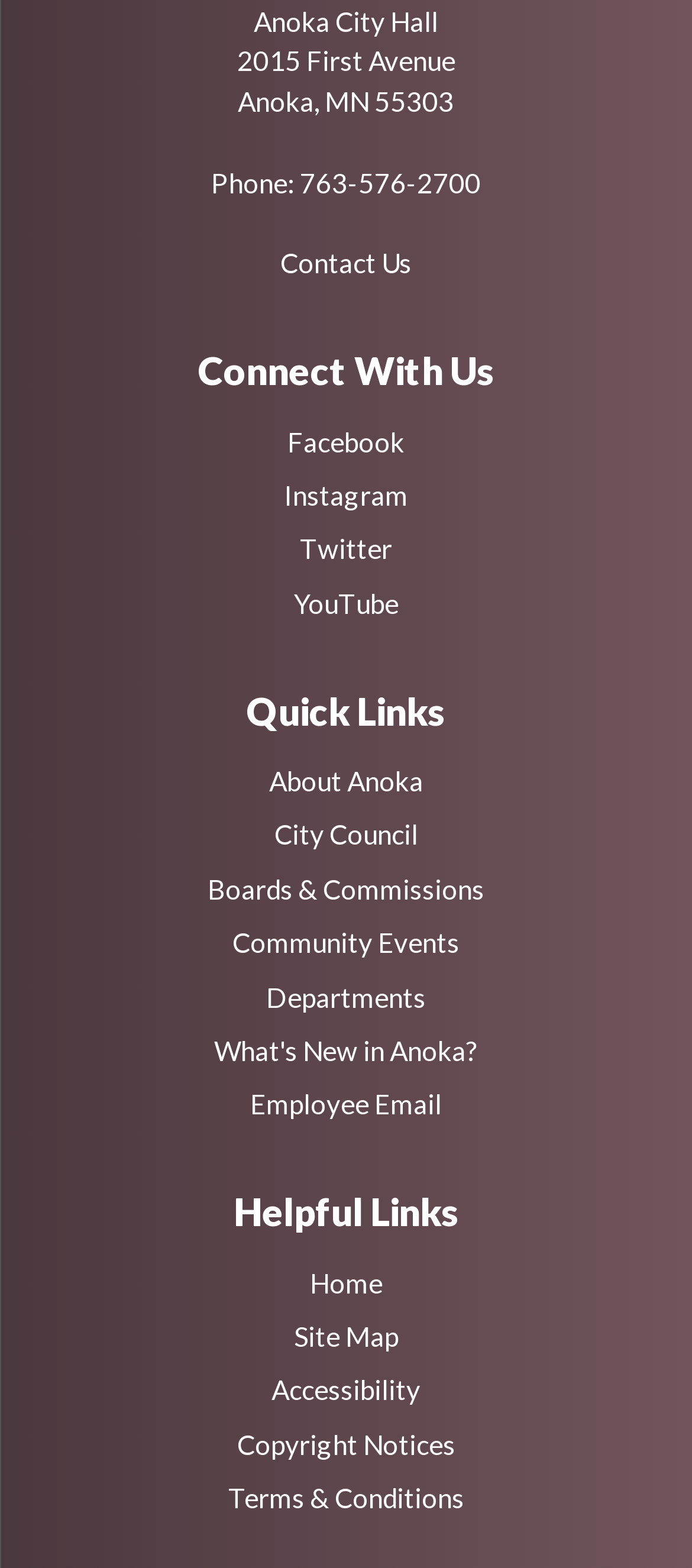Determine the bounding box coordinates of the area to click in order to meet this instruction: "Click on the 'Search' link".

None